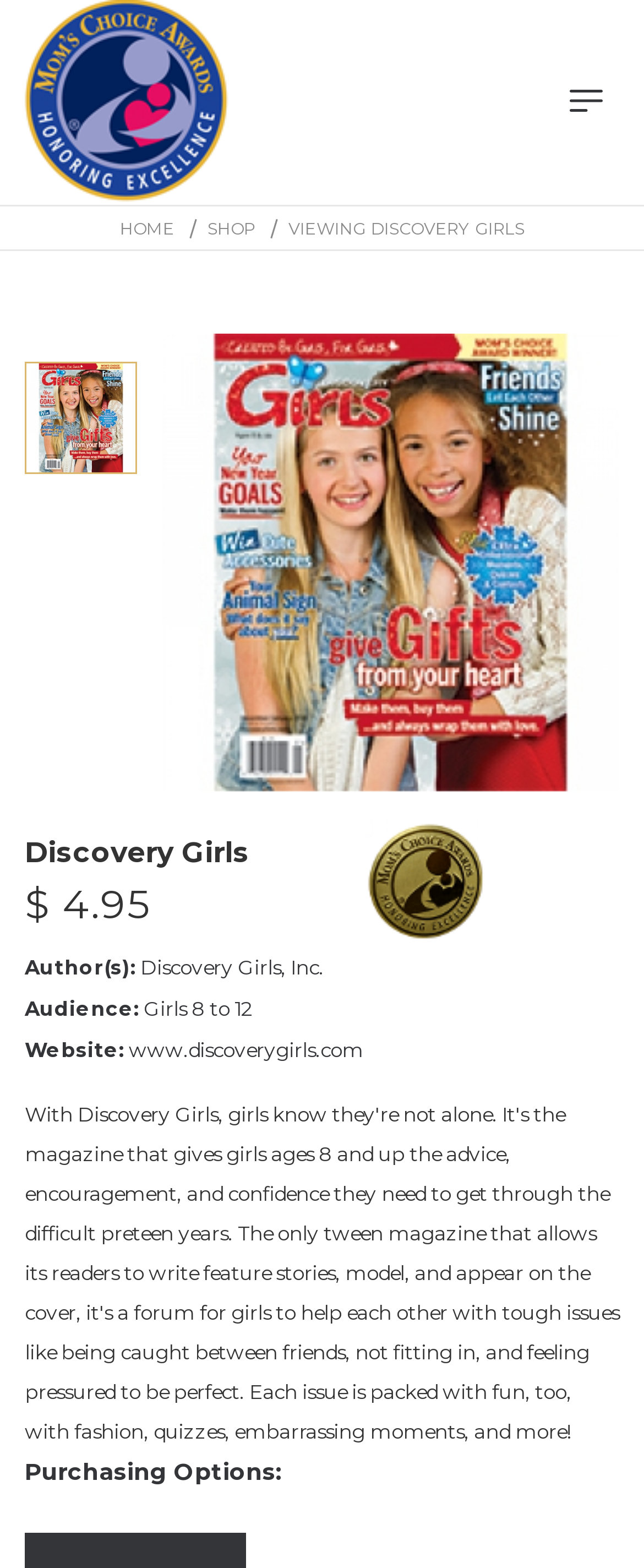Locate the bounding box of the UI element based on this description: "Discovery Girls". Provide four float numbers between 0 and 1 as [left, top, right, bottom].

[0.218, 0.609, 0.436, 0.625]